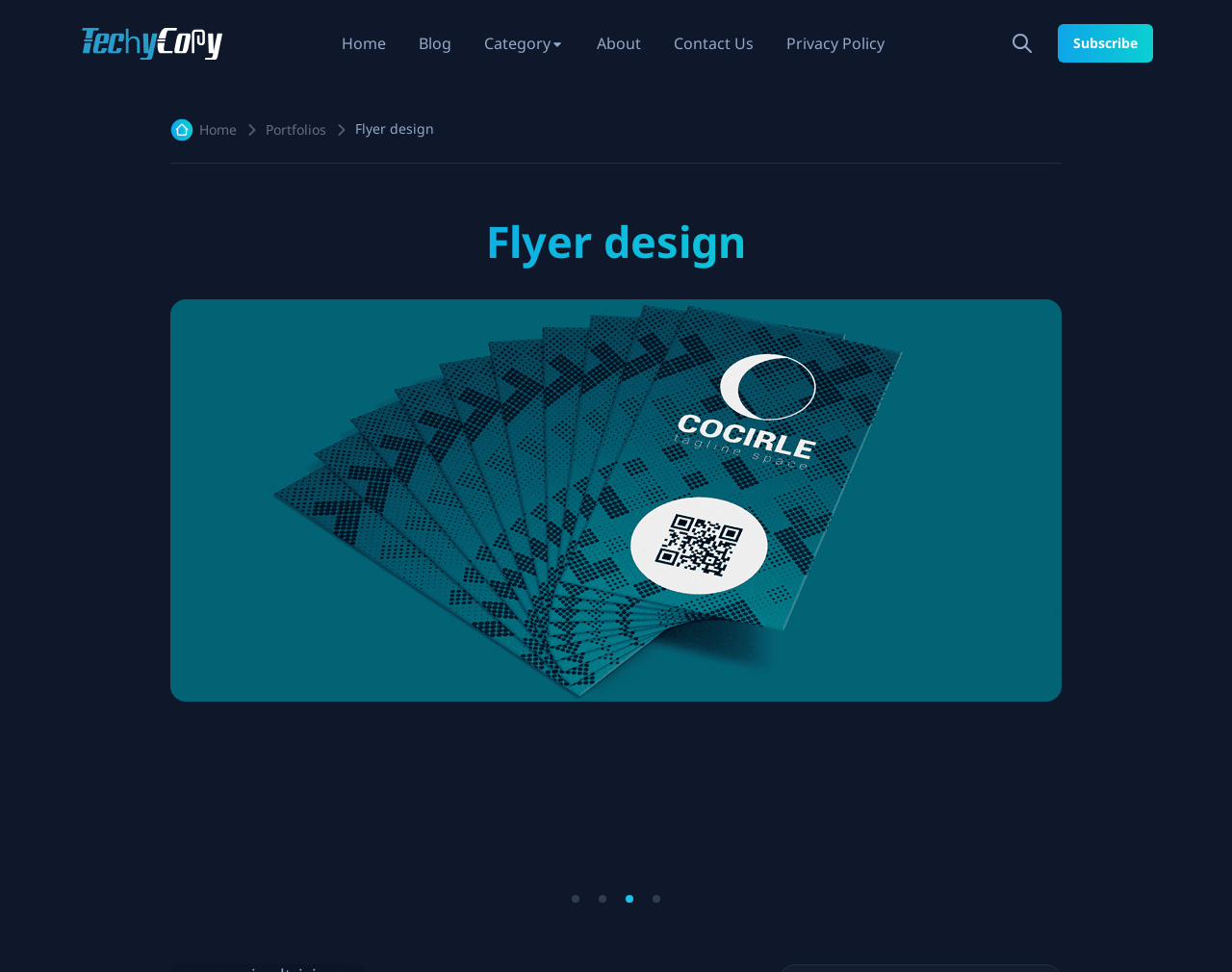Kindly determine the bounding box coordinates for the clickable area to achieve the given instruction: "subscribe".

[0.859, 0.025, 0.936, 0.064]